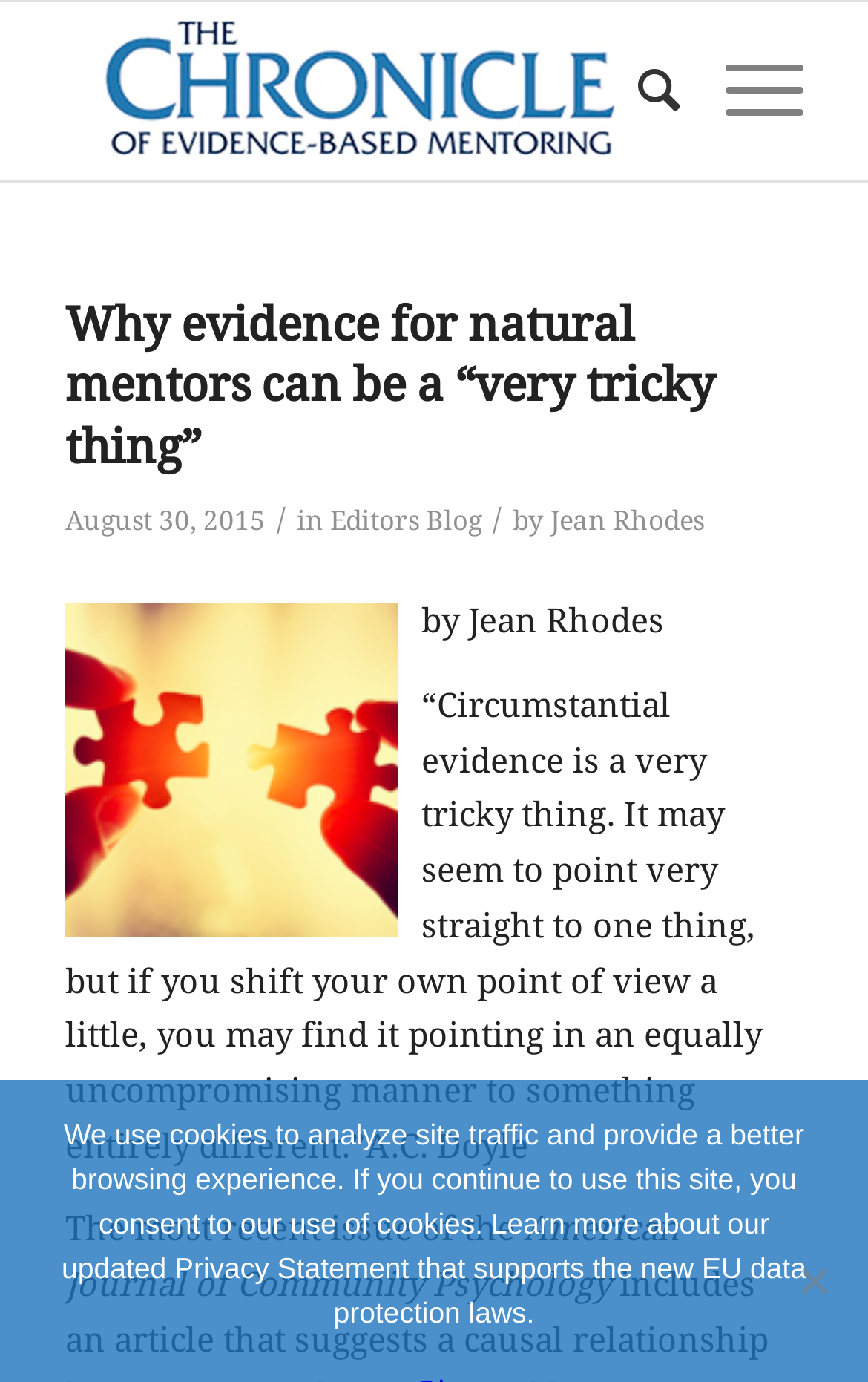Highlight the bounding box of the UI element that corresponds to this description: "Editors Blog".

[0.38, 0.366, 0.554, 0.388]